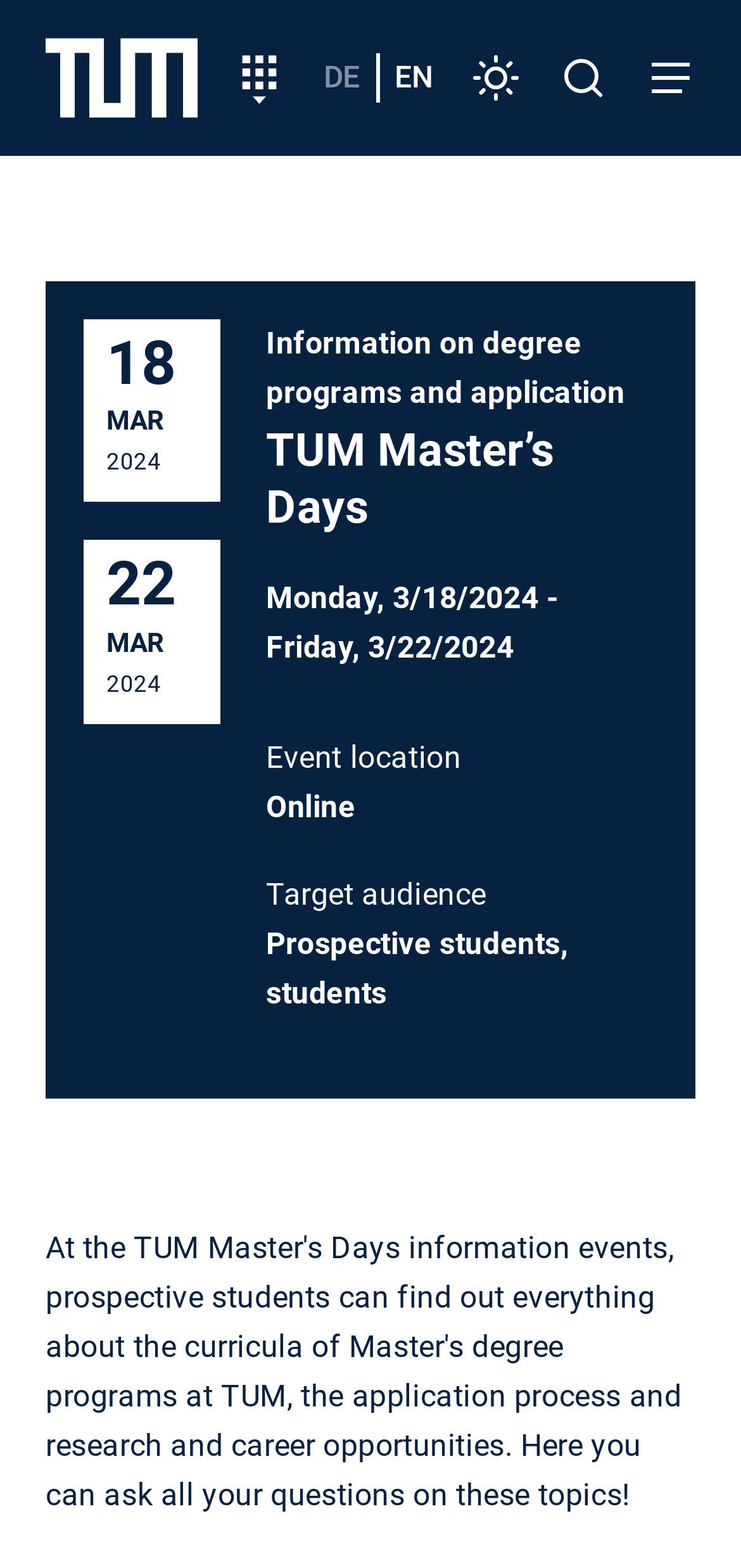Where is the event taking place?
Refer to the image and offer an in-depth and detailed answer to the question.

I found the answer by looking at the section 'Event location' which is located below the date of the event. The text 'Online' is listed as the event location.